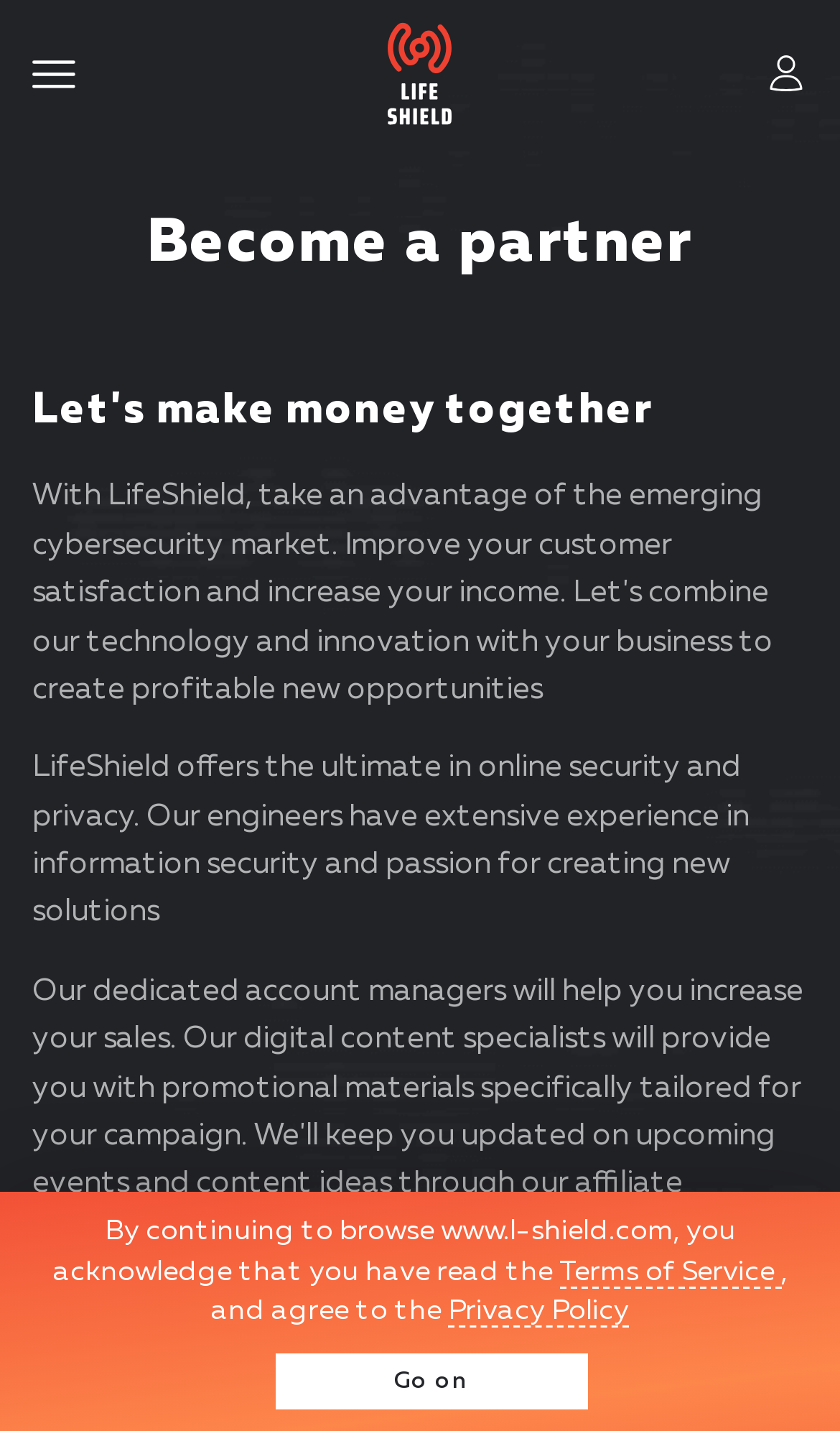Using the format (top-left x, top-left y, bottom-right x, bottom-right y), and given the element description, identify the bounding box coordinates within the screenshot: Terms of Service

[0.665, 0.879, 0.929, 0.9]